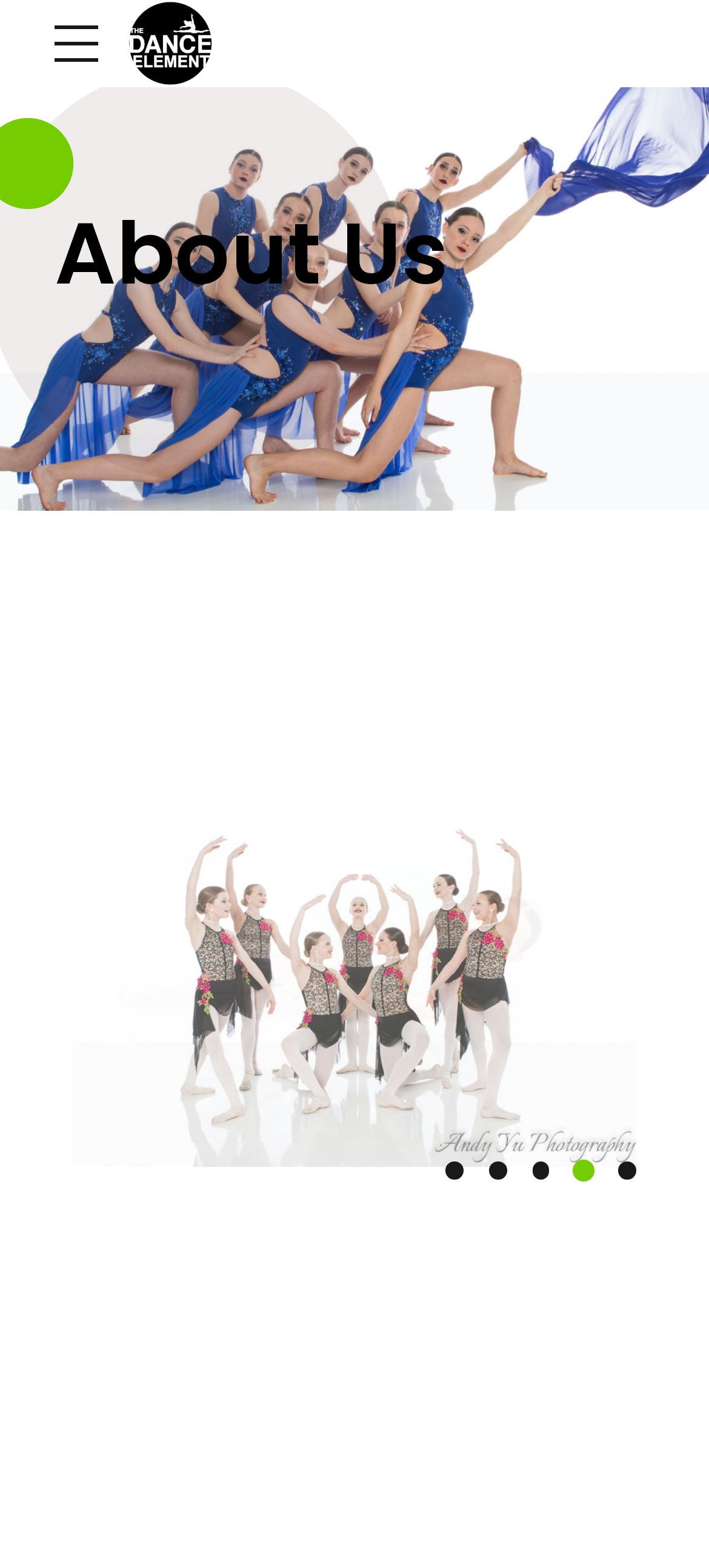Identify the bounding box for the given UI element using the description provided. Coordinates should be in the format (top-left x, top-left y, bottom-right x, bottom-right y) and must be between 0 and 1. Here is the description: alt="The Dance Element"

[0.178, 0.0, 0.301, 0.056]